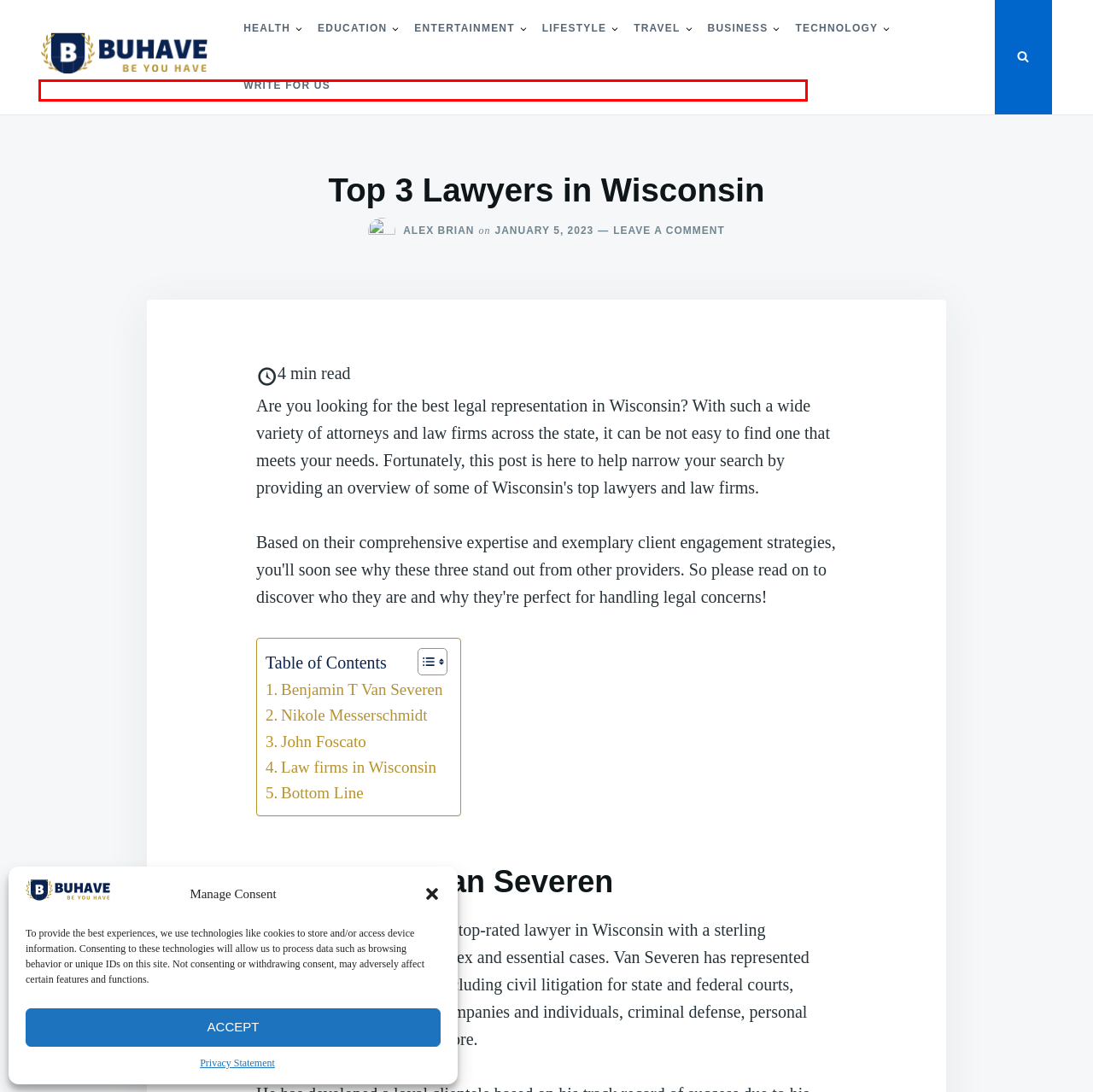Please analyze the screenshot of a webpage and extract the text content within the red bounding box using OCR.

Buhave.com is an informational blog for everyone. Learn about Health, Education, Lifestyle, Travel, Positive Words, Baby Names, and social research topics.